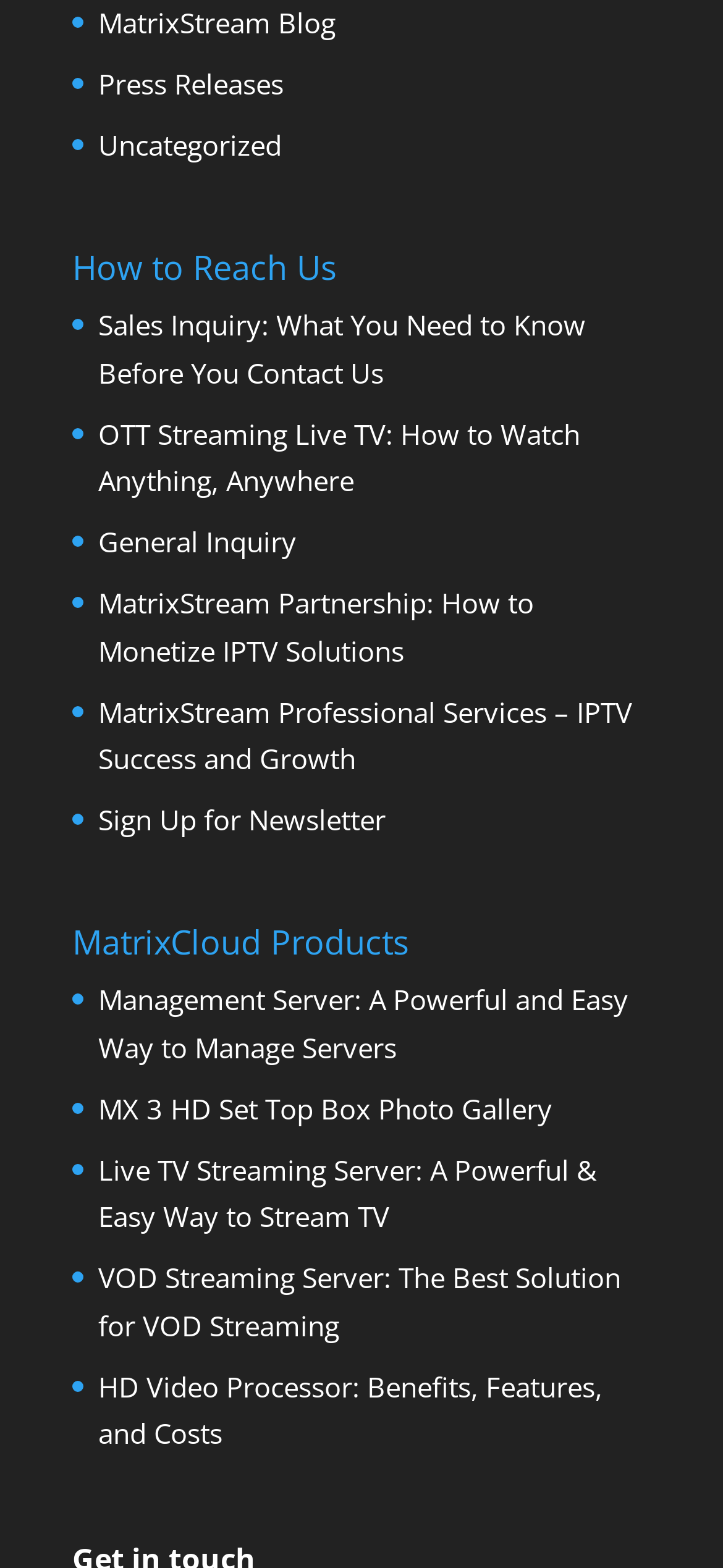How many headings are on this webpage?
Refer to the image and answer the question using a single word or phrase.

2